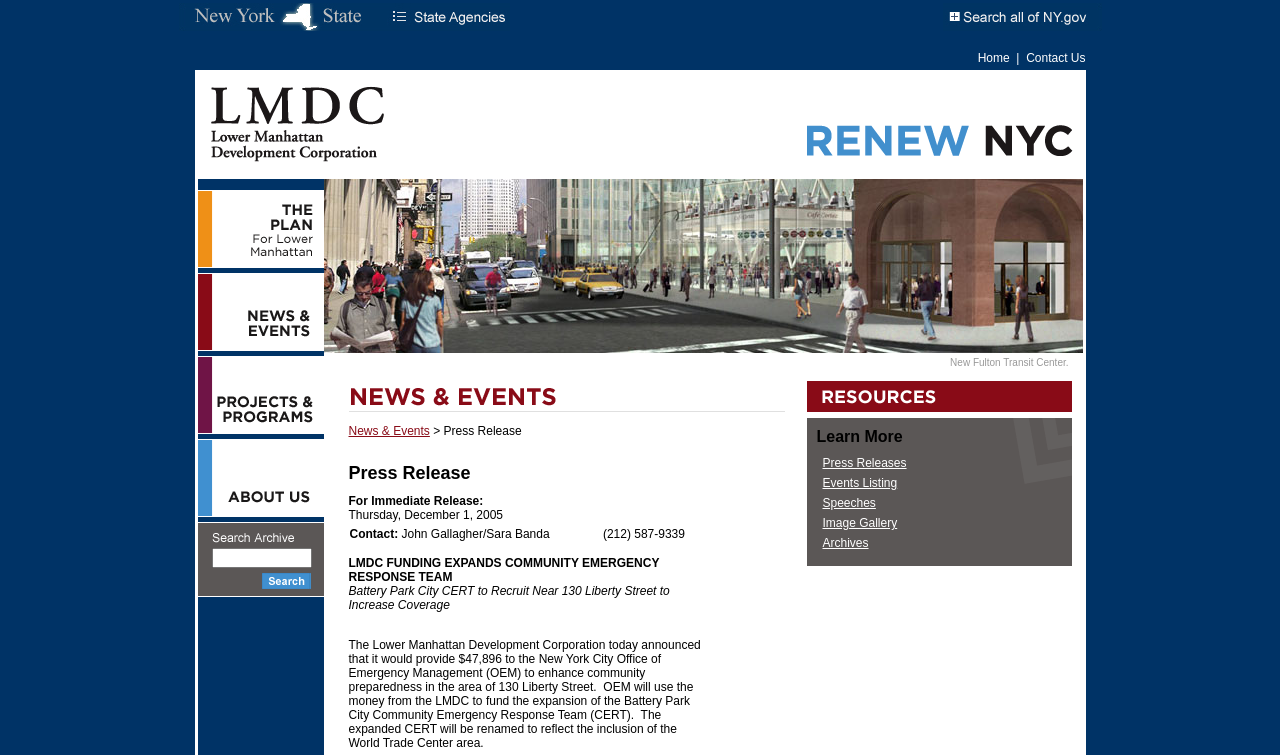Locate the bounding box coordinates of the area you need to click to fulfill this instruction: 'Search Archive'. The coordinates must be in the form of four float numbers ranging from 0 to 1: [left, top, right, bottom].

[0.165, 0.705, 0.233, 0.722]